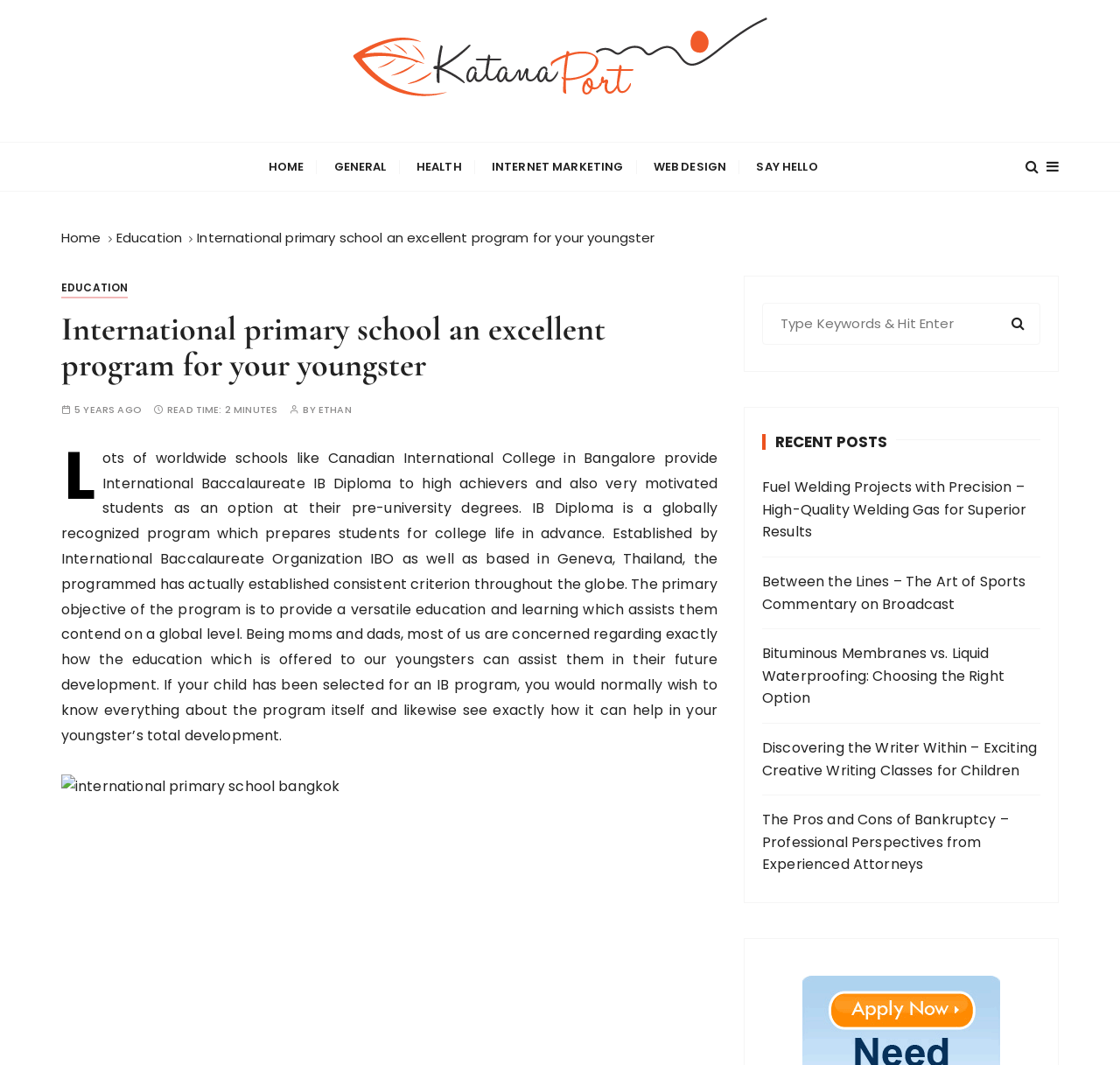What is the name of the program mentioned in the article?
Please respond to the question with a detailed and well-explained answer.

The article mentions 'Lots of worldwide schools like Canadian International College in Bangalore provide International Baccalaureate IB Diploma to high achievers and also very motivated students as an option at their pre-university degrees.' Therefore, the program mentioned in the article is IB Diploma.